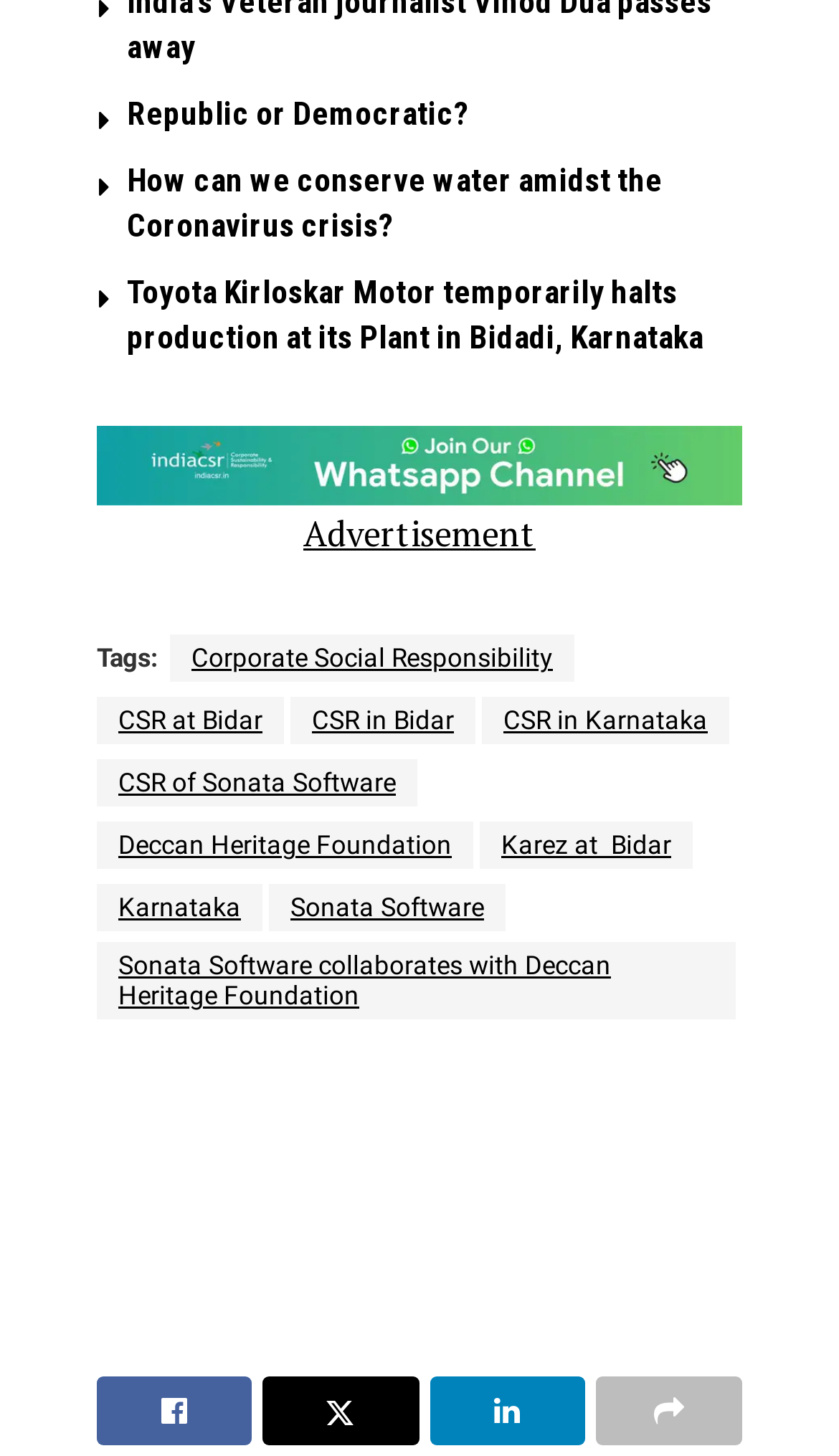Provide the bounding box coordinates of the HTML element described by the text: "CSR of Sonata Software".

[0.115, 0.715, 0.497, 0.748]